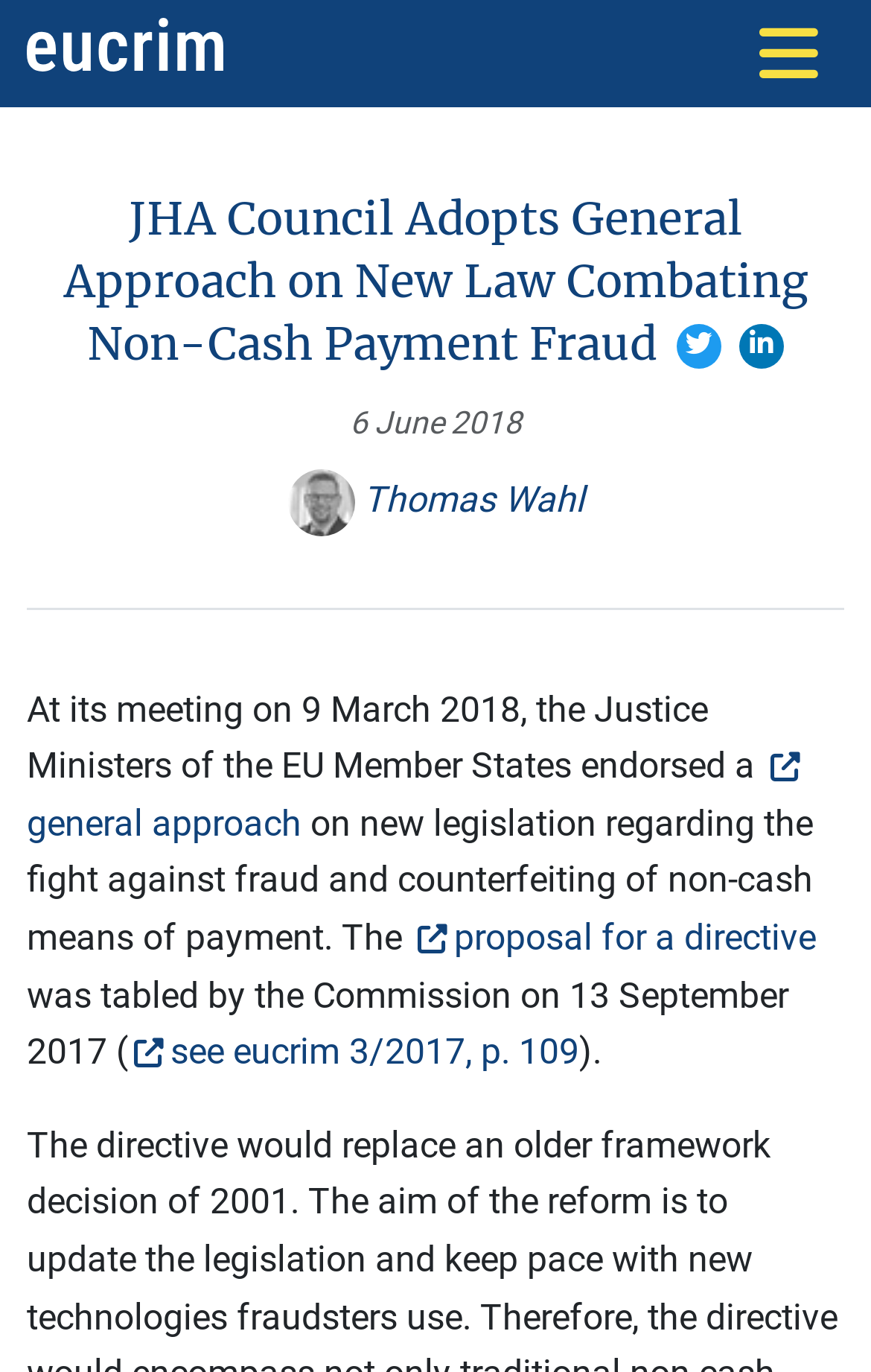Explain in detail what you observe on this webpage.

The webpage appears to be an article or news page about the European Union's efforts to combat fraud and counterfeiting. At the top left, there is a link to "eucrim" accompanied by a small image. On the top right, there is a button to toggle navigation.

Below the navigation button, there is a heading that reads "JHA Council Adopts General Approach on New Law Combating Non-Cash Payment Fraud" with two links to unknown destinations represented by icons. 

To the right of the heading, there is a generic element indicating that the article was first published on June 6, 2018. Below this element, there is a link to an image of a person, Thomas Wahl, with a small image preview.

The main content of the article starts with a paragraph of text that describes the Justice Ministers of the EU Member States endorsing a general approach on new legislation regarding the fight against fraud and counterfeiting of non-cash means of payment. The text is divided into several sections, with links to additional information or references scattered throughout. One of these links points to a proposal for a directive, while another link references a previous article in "eucrim" from 2017.